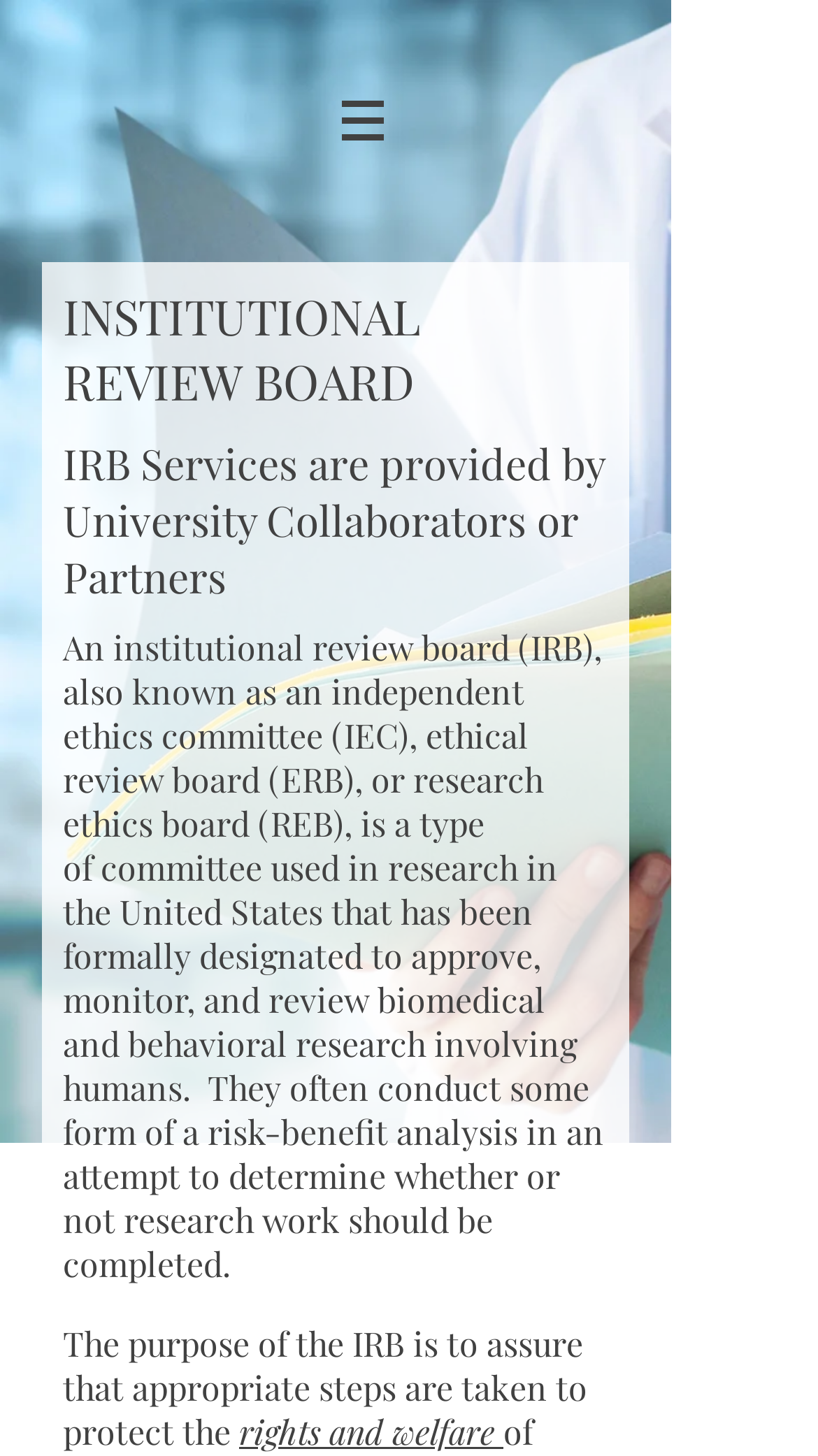Please answer the following query using a single word or phrase: 
What type of research does an IRB review?

Biomedical and behavioral research